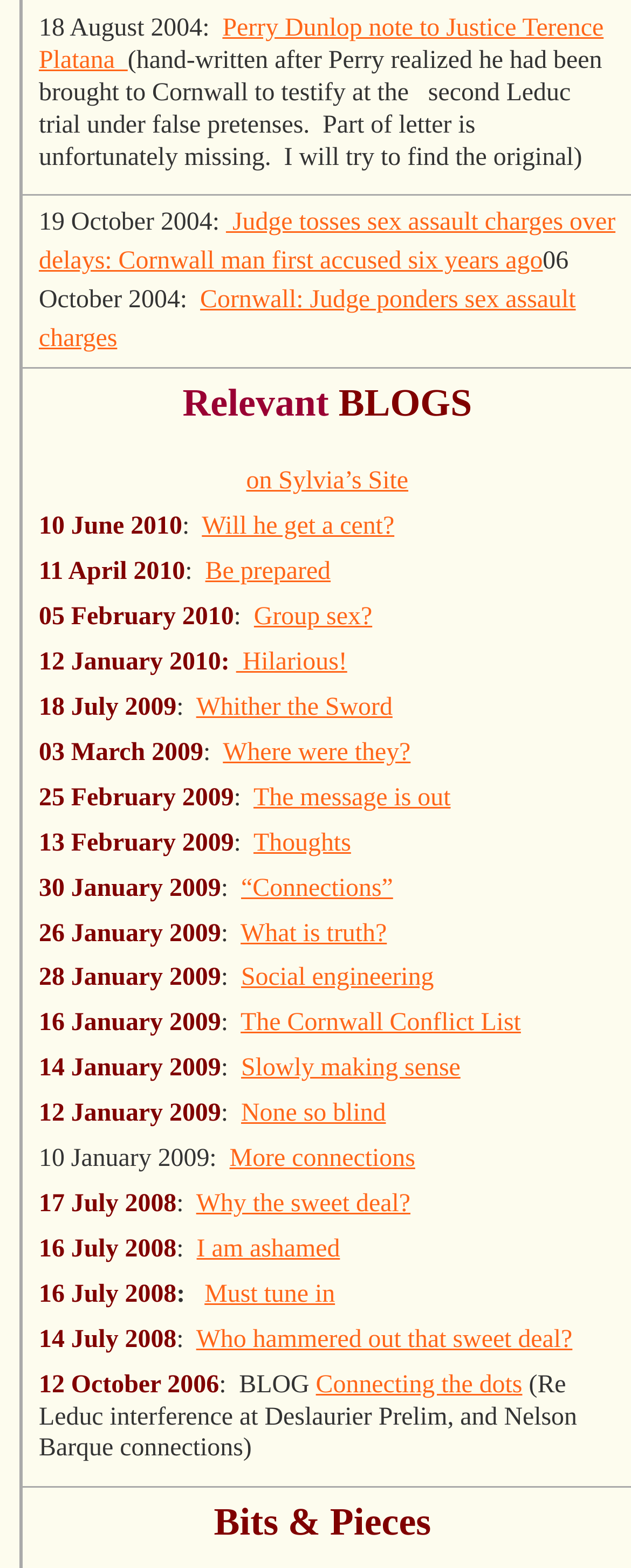Given the description The message is out, predict the bounding box coordinates of the UI element. Ensure the coordinates are in the format (top-left x, top-left y, bottom-right x, bottom-right y) and all values are between 0 and 1.

[0.402, 0.5, 0.714, 0.518]